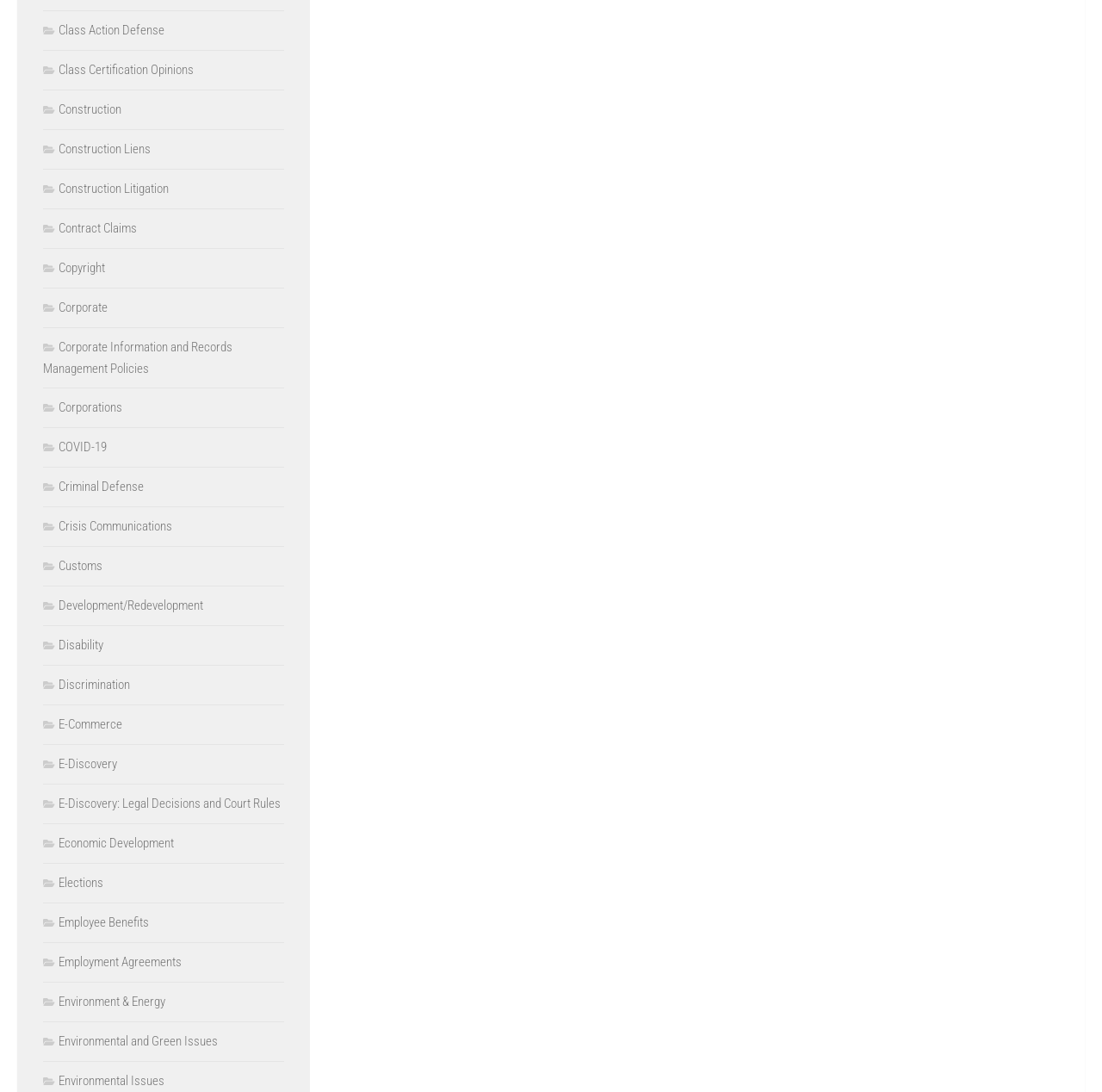Using the provided description E-Commerce, find the bounding box coordinates for the UI element. Provide the coordinates in (top-left x, top-left y, bottom-right x, bottom-right y) format, ensuring all values are between 0 and 1.

[0.039, 0.656, 0.111, 0.67]